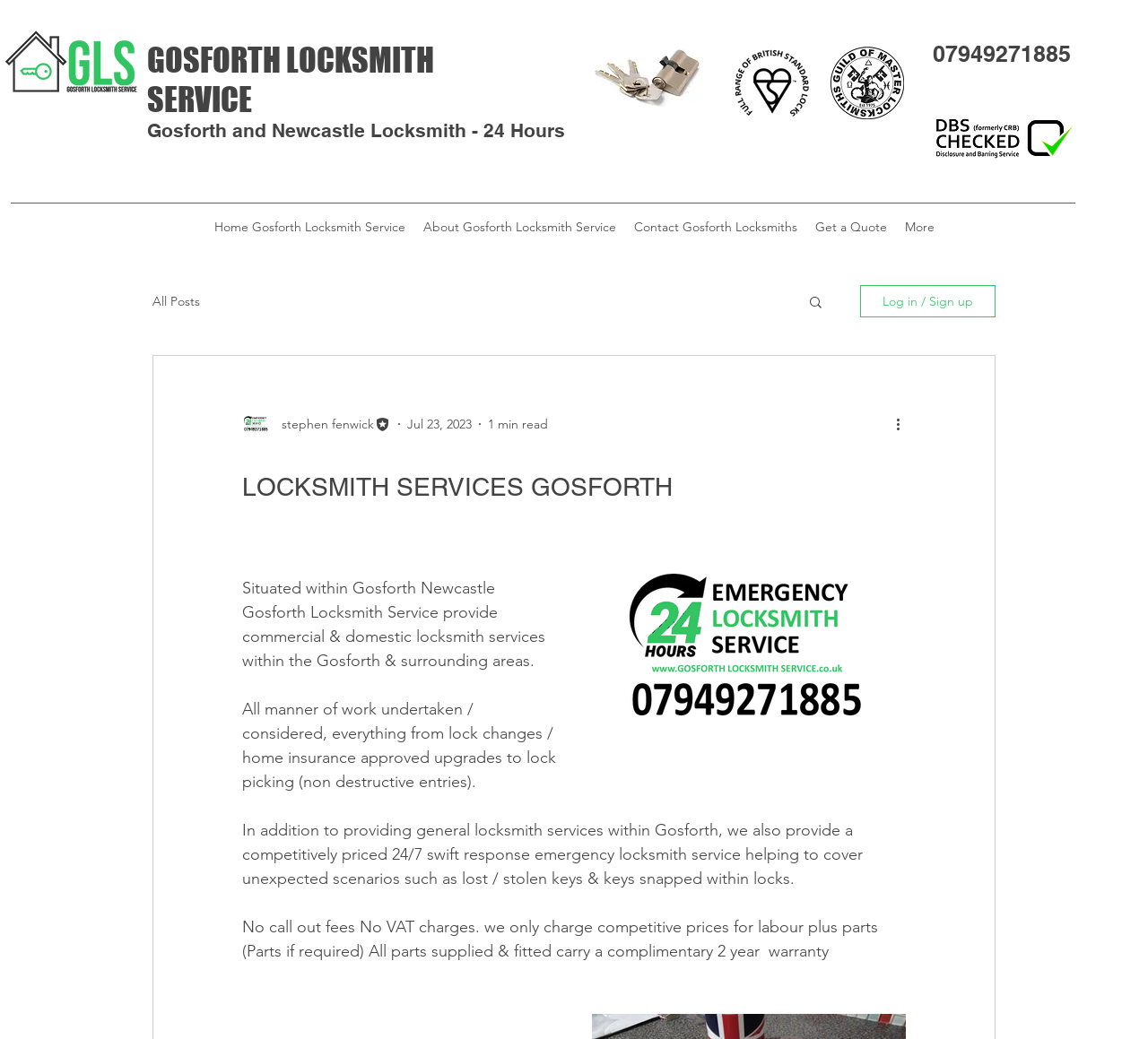Find the bounding box coordinates for the HTML element described as: "aria-label="Untitled image"". The coordinates should consist of four float values between 0 and 1, i.e., [left, top, right, bottom].

[0.516, 0.531, 0.789, 0.72]